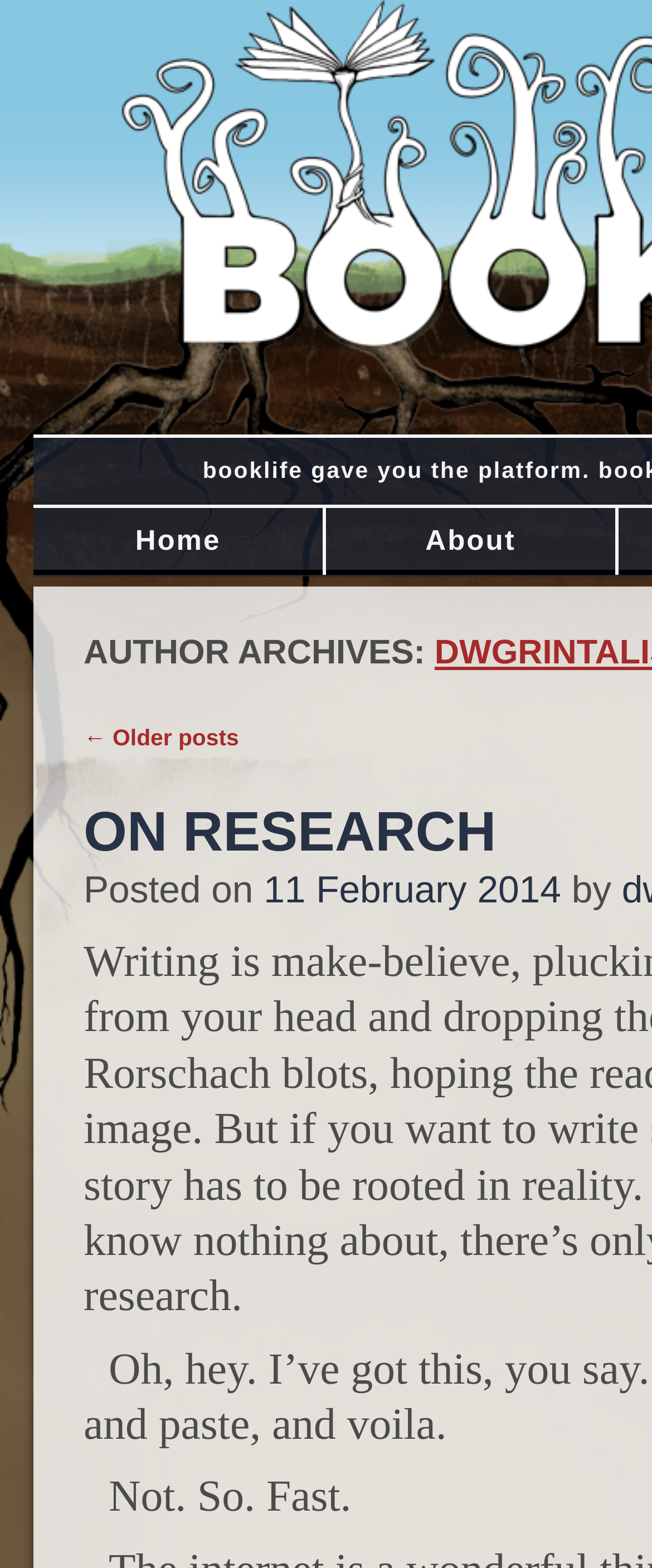When was the post published?
Using the details from the image, give an elaborate explanation to answer the question.

I found a link element with the text '11 February 2014' which is a child element of the 'POST NAVIGATION' heading. This suggests that the post was published on 11 February 2014.